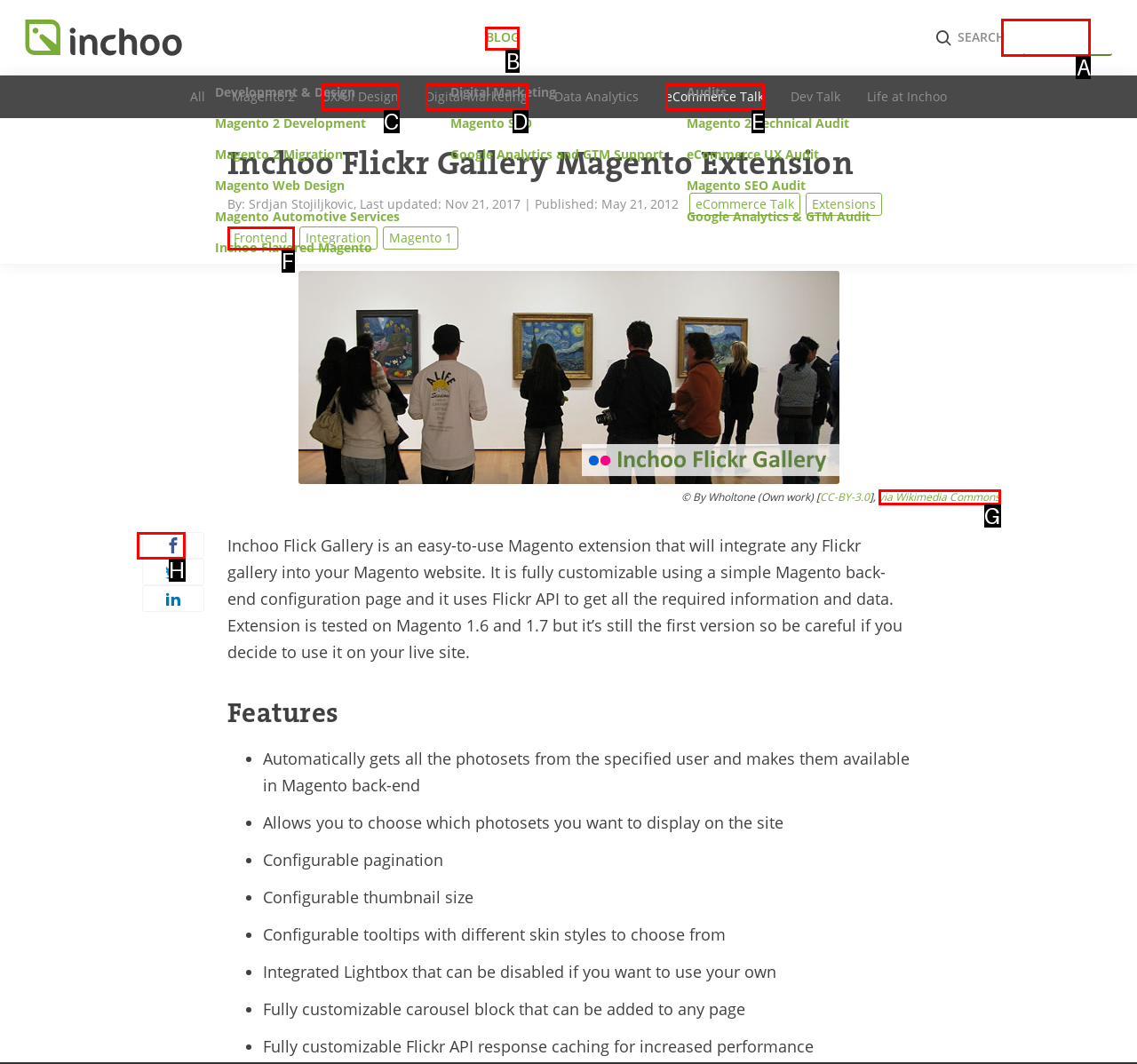From the given choices, which option should you click to complete this task: Click on the 'HIRE US' button? Answer with the letter of the correct option.

A